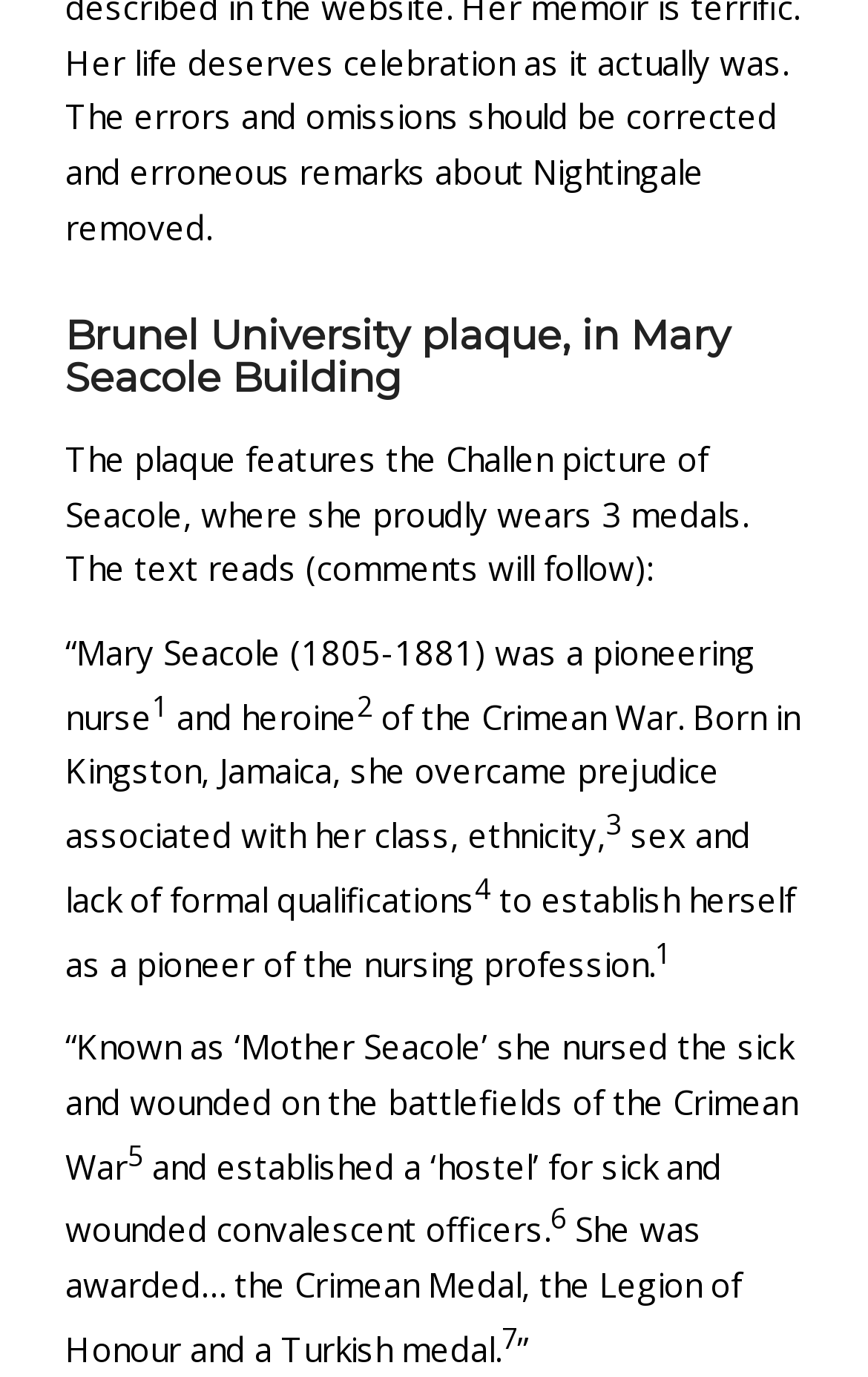How many links are present in the webpage?
Based on the image, give a one-word or short phrase answer.

7